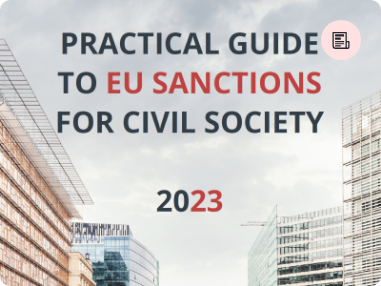Refer to the image and provide an in-depth answer to the question:
What is the theme of the background image?

The background image showcases modern buildings, which suggests a contemporary urban environment that aligns with the theme of civil society.